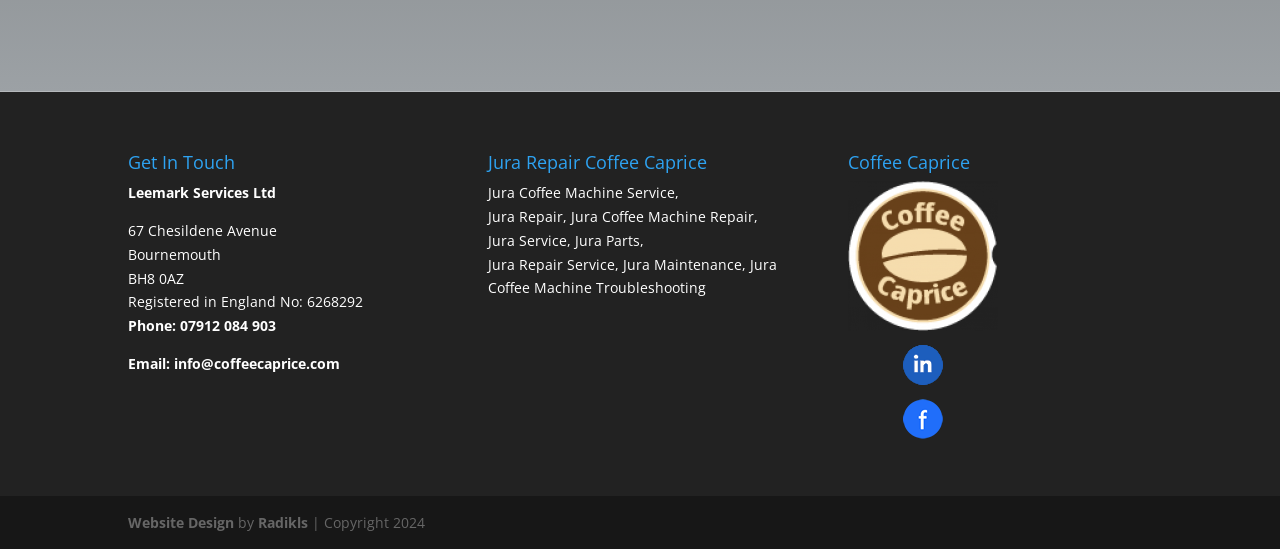Find the bounding box coordinates for the area that must be clicked to perform this action: "Click the 'SEARCH' button".

None